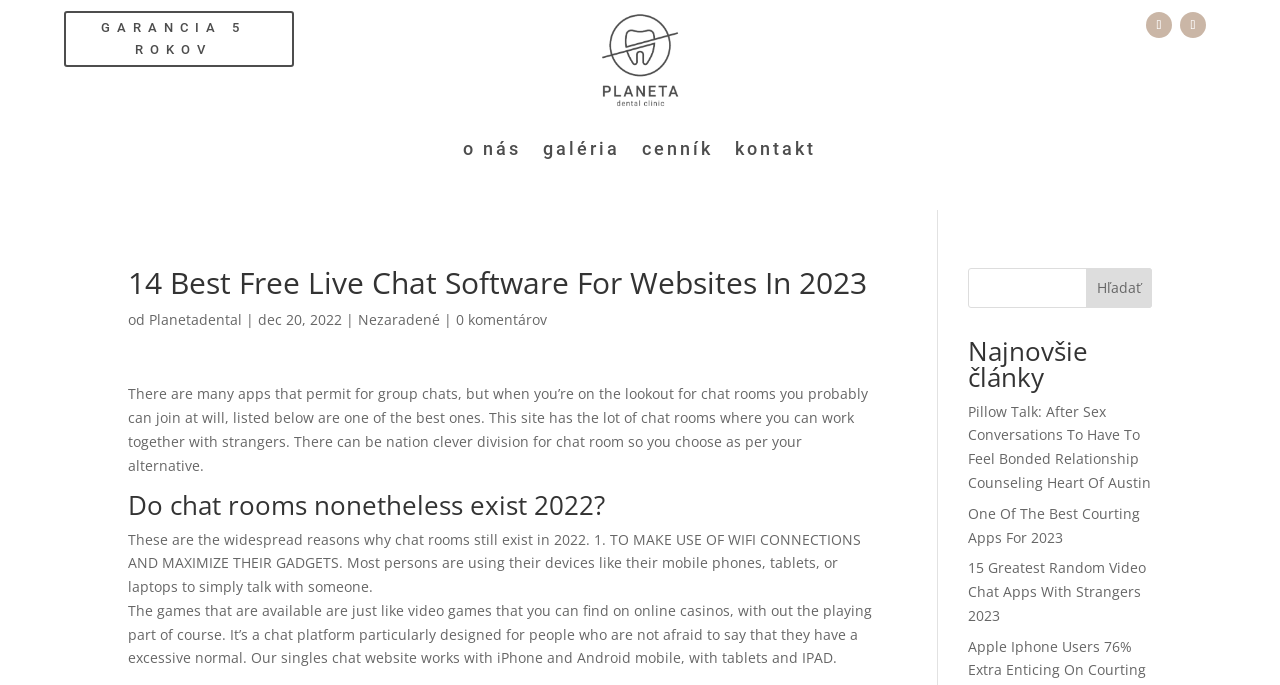Identify the headline of the webpage and generate its text content.

14 Best Free Live Chat Software For Websites In 2023